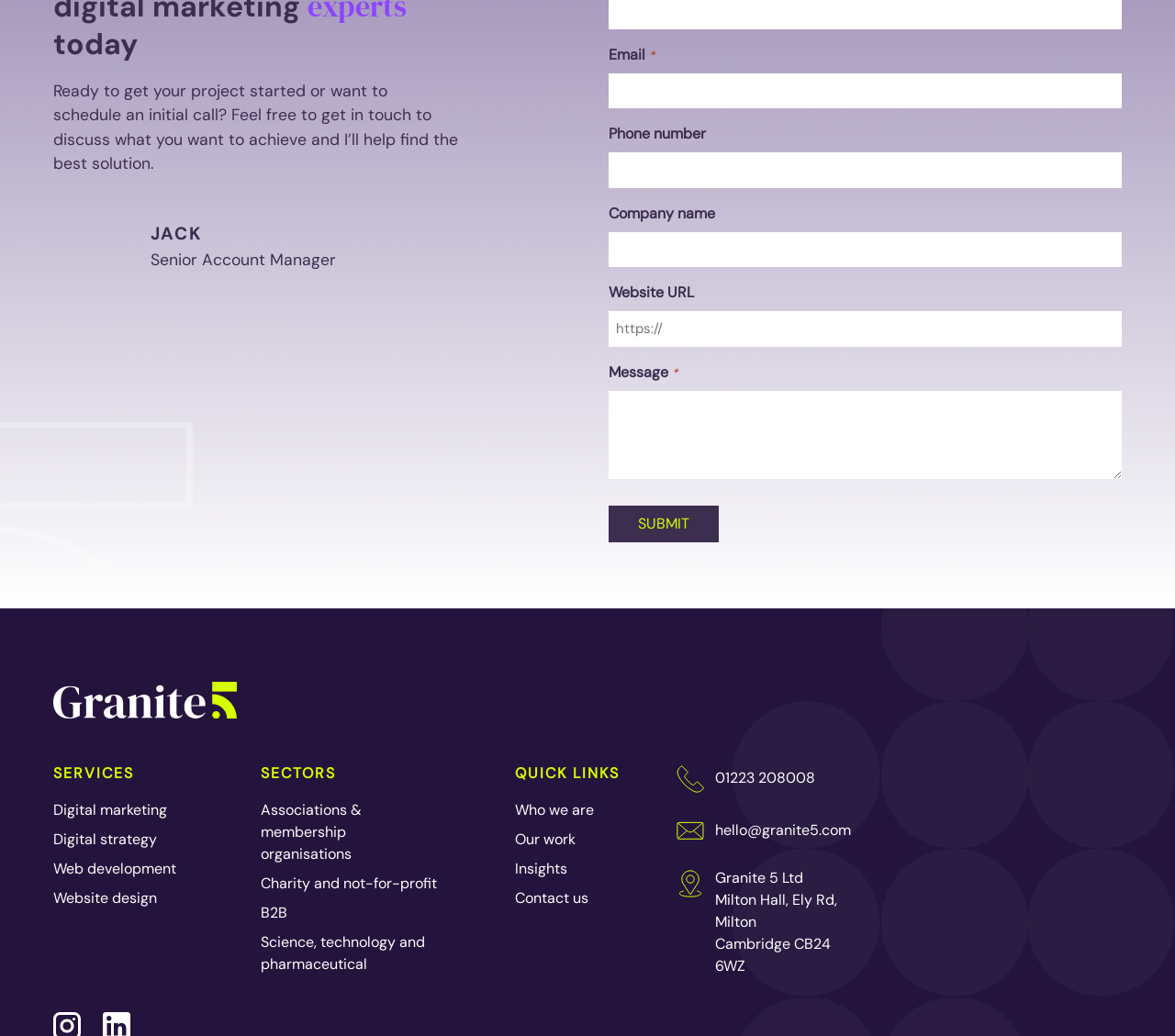Show the bounding box coordinates for the HTML element described as: "Who we are".

[0.438, 0.772, 0.505, 0.791]